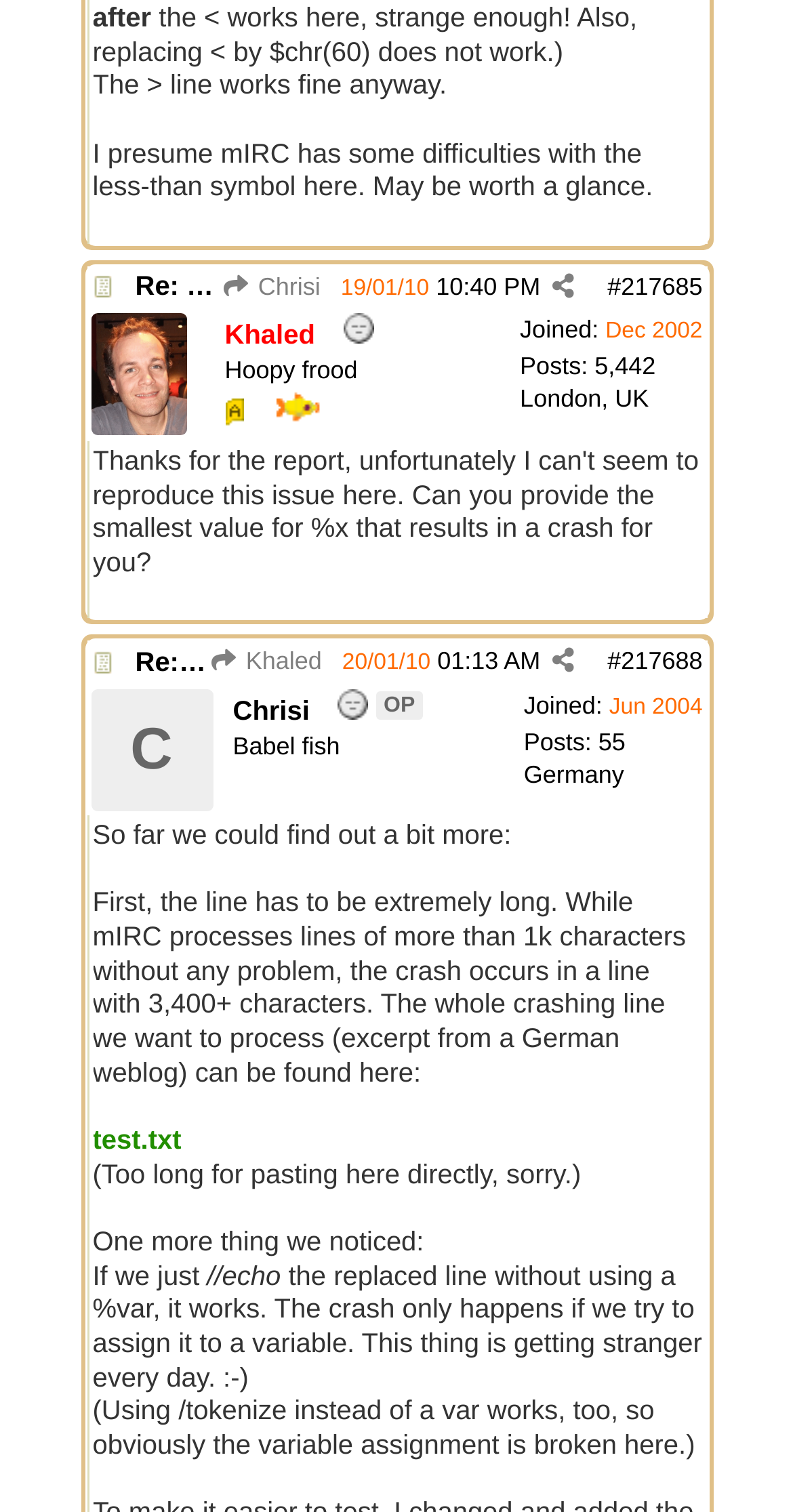Provide the bounding box coordinates of the HTML element described as: "title="Share Post"". The bounding box coordinates should be four float numbers between 0 and 1, i.e., [left, top, right, bottom].

[0.681, 0.43, 0.74, 0.446]